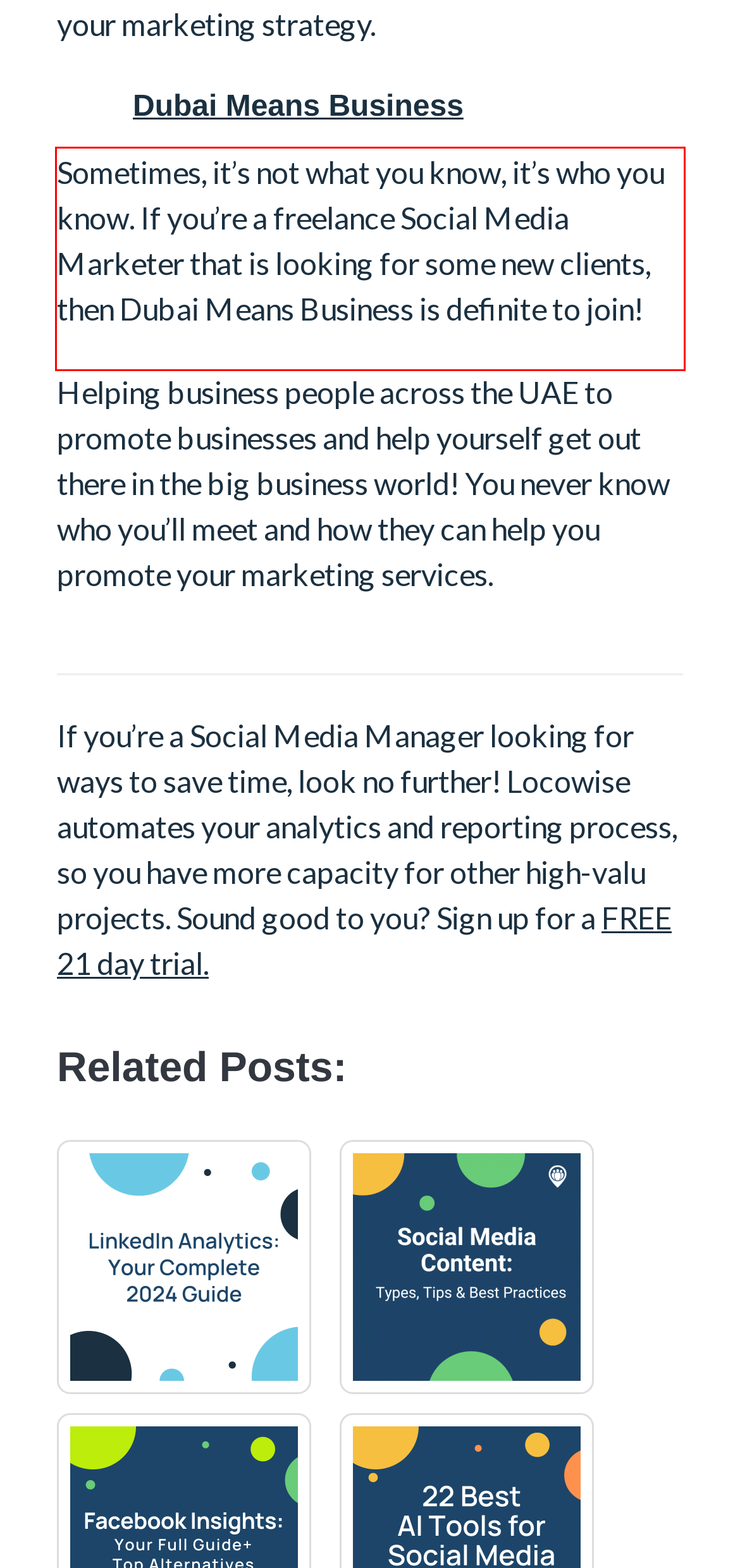Identify the text inside the red bounding box in the provided webpage screenshot and transcribe it.

Sometimes, it’s not what you know, it’s who you know. If you’re a freelance Social Media Marketer that is looking for some new clients, then Dubai Means Business is definite to join!